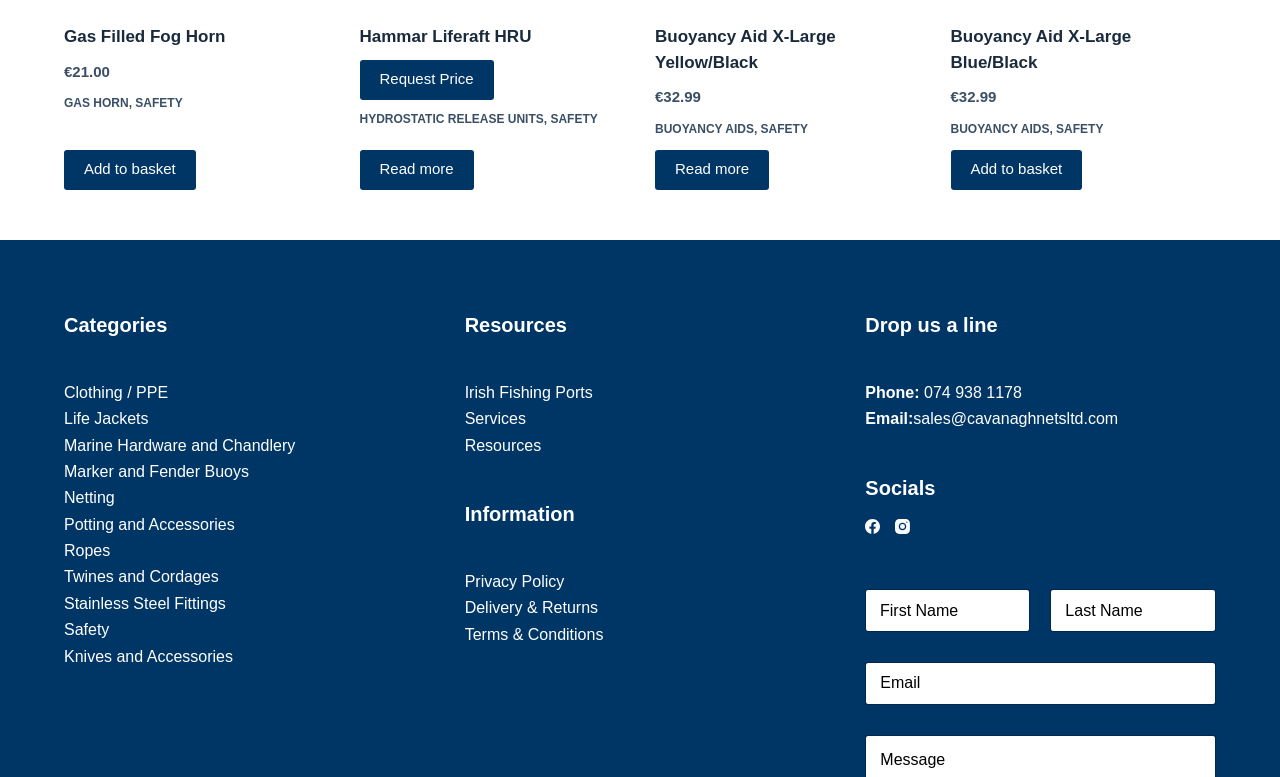Please specify the bounding box coordinates of the clickable region to carry out the following instruction: "Click on 'Safety' category". The coordinates should be four float numbers between 0 and 1, in the format [left, top, right, bottom].

[0.05, 0.8, 0.085, 0.821]